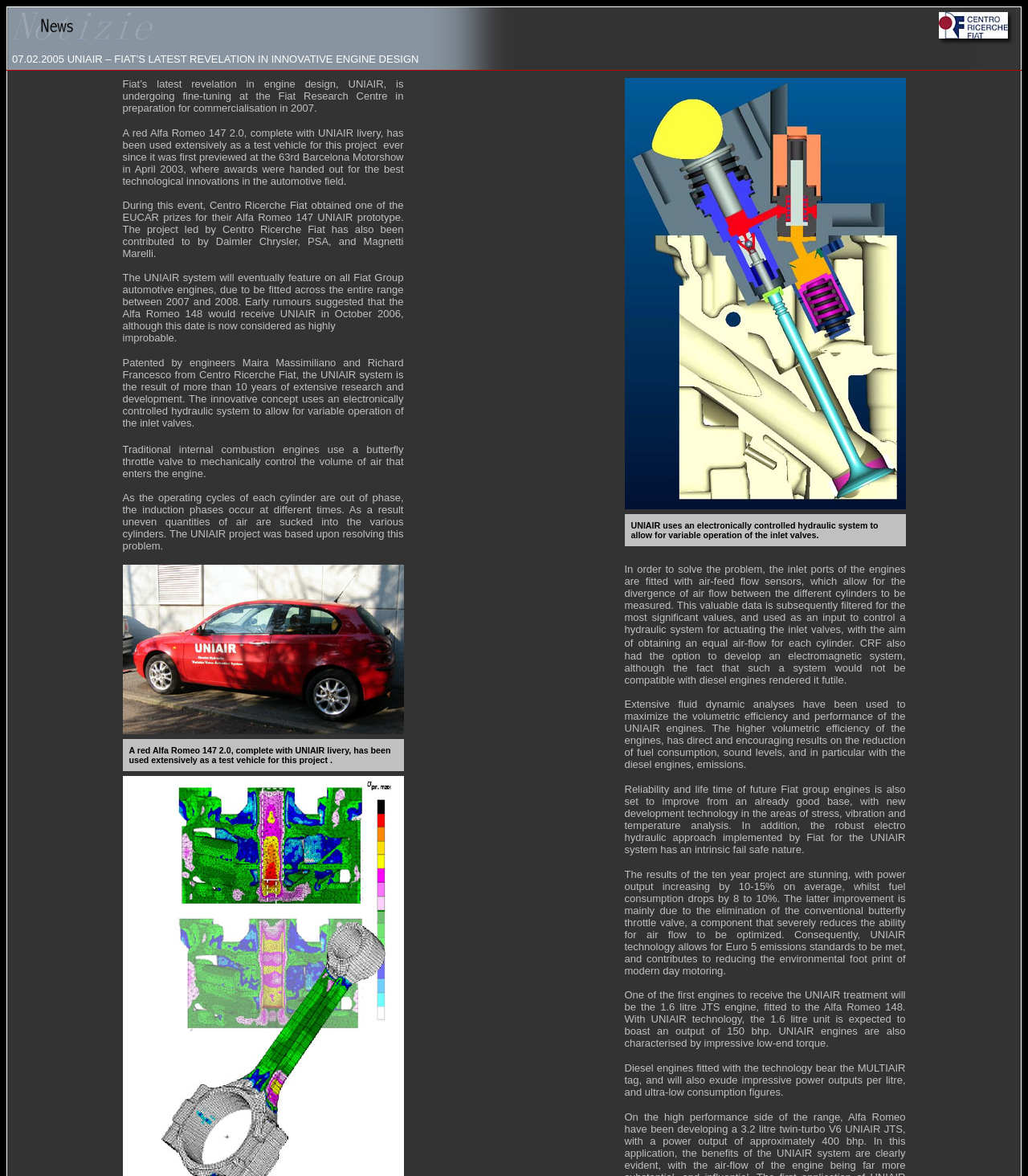What is the purpose of the UNIAIR project?
Could you please answer the question thoroughly and with as much detail as possible?

The UNIAIR project was based upon resolving the problem of uneven quantities of air being sucked into the various cylinders due to the operating cycles of each cylinder being out of phase, which occurs in traditional internal combustion engines.